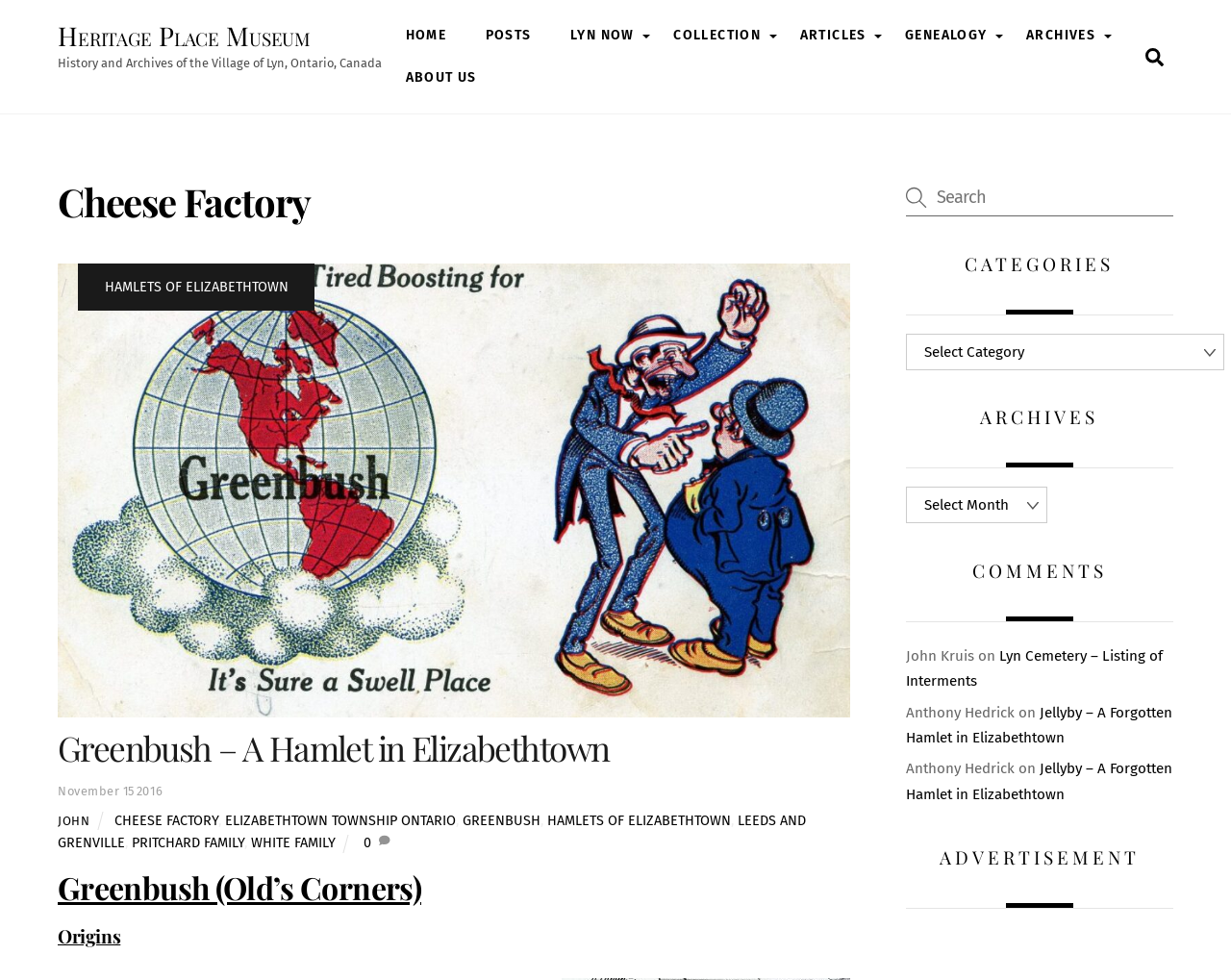Who wrote the comment 'Lyn Cemetery – Listing of Interments'?
Look at the image and answer with only one word or phrase.

John Kruis